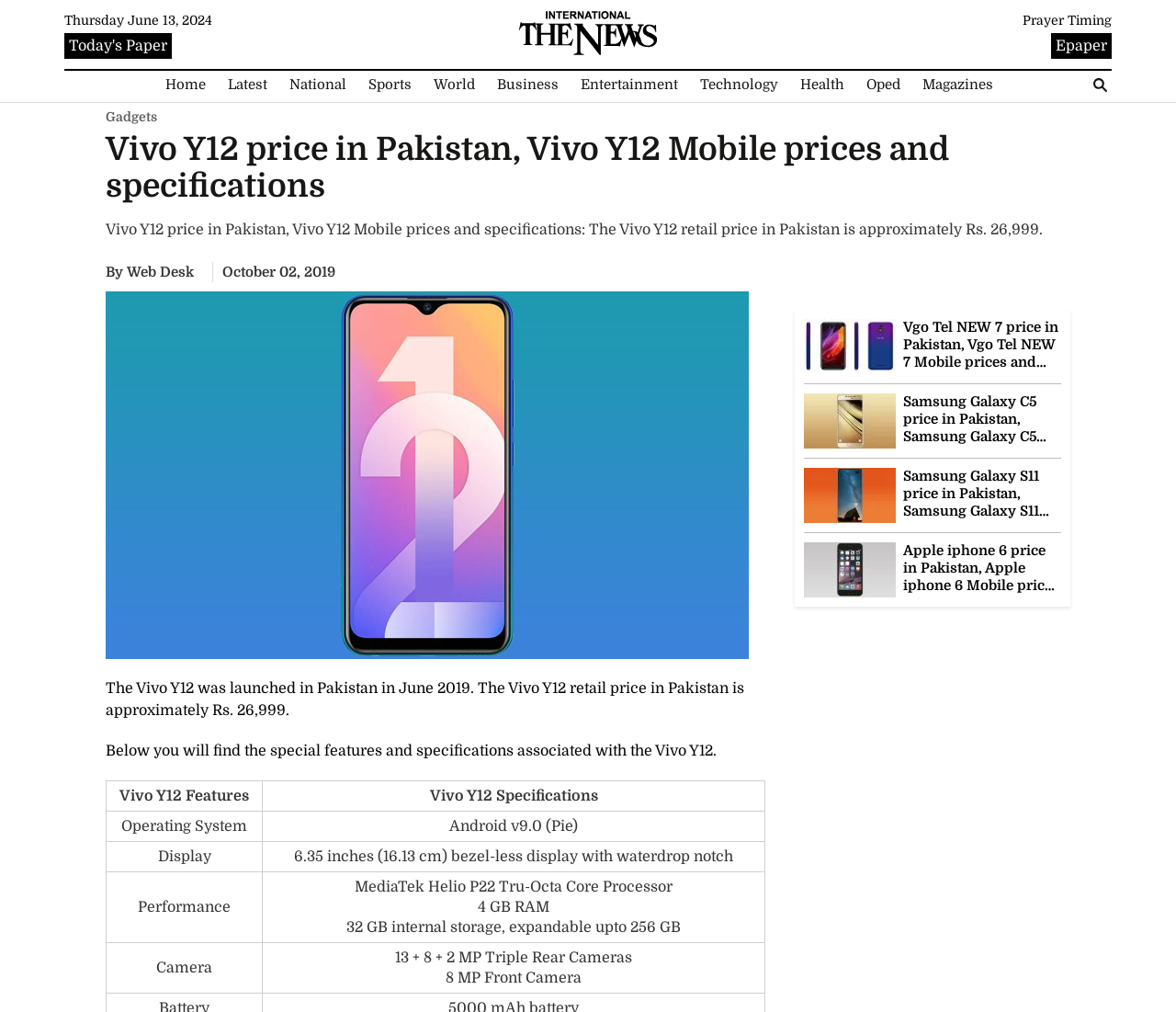Given the description Sports, predict the bounding box coordinates of the UI element. Ensure the coordinates are in the format (top-left x, top-left y, bottom-right x, bottom-right y) and all values are between 0 and 1.

[0.305, 0.074, 0.357, 0.094]